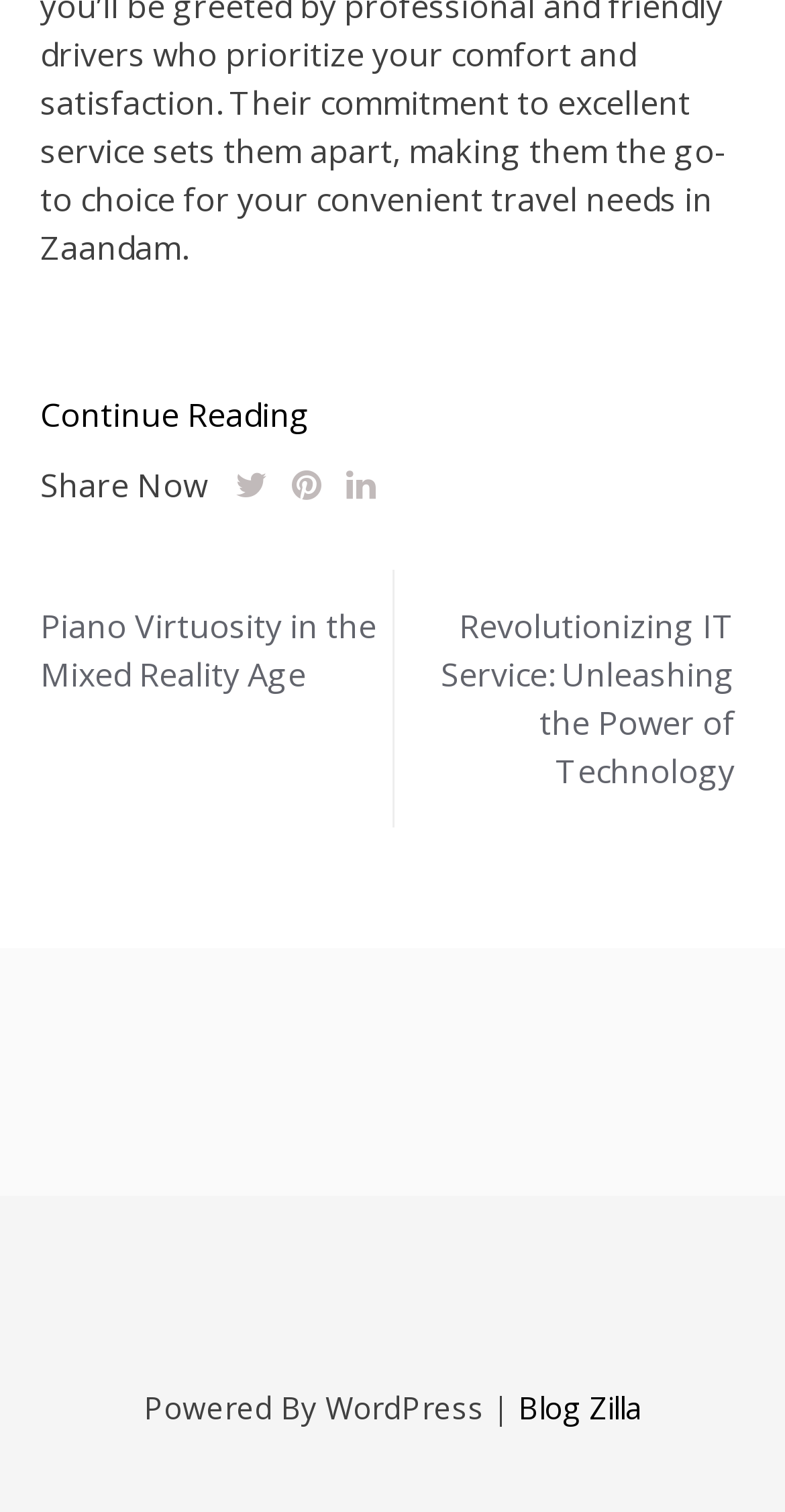What is the name of the blog?
Please answer the question as detailed as possible.

I looked at the contentinfo element with ID 13, which contains a link element with ID 51 and OCR text 'Blog Zilla'. This suggests that 'Blog Zilla' is the name of the blog.